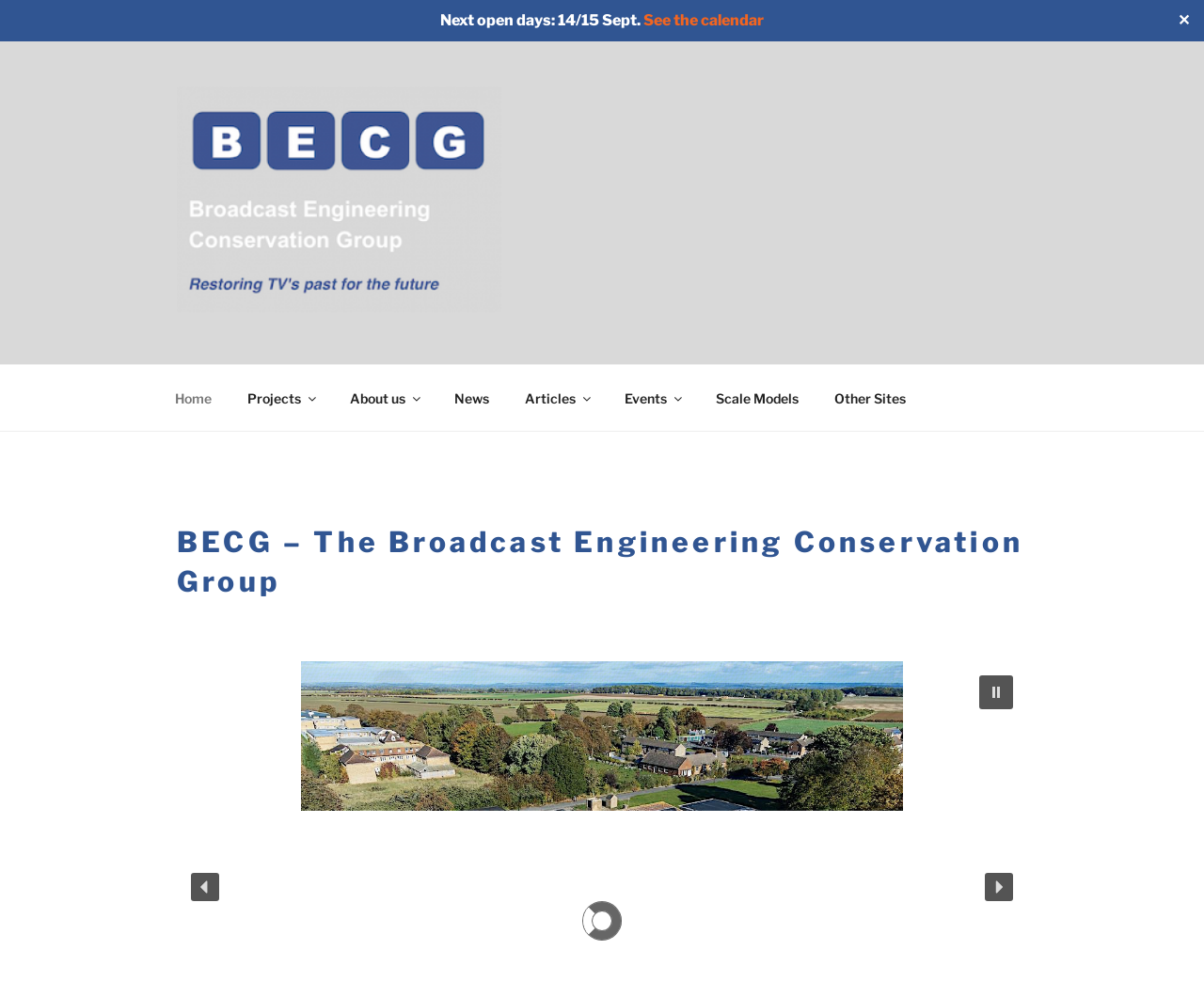What is the name of the organization?
Provide an in-depth answer to the question, covering all aspects.

The answer can be found in the heading element 'BECG' which is located at the top of the webpage, and also in the link element 'BECG' which is part of the navigation menu.